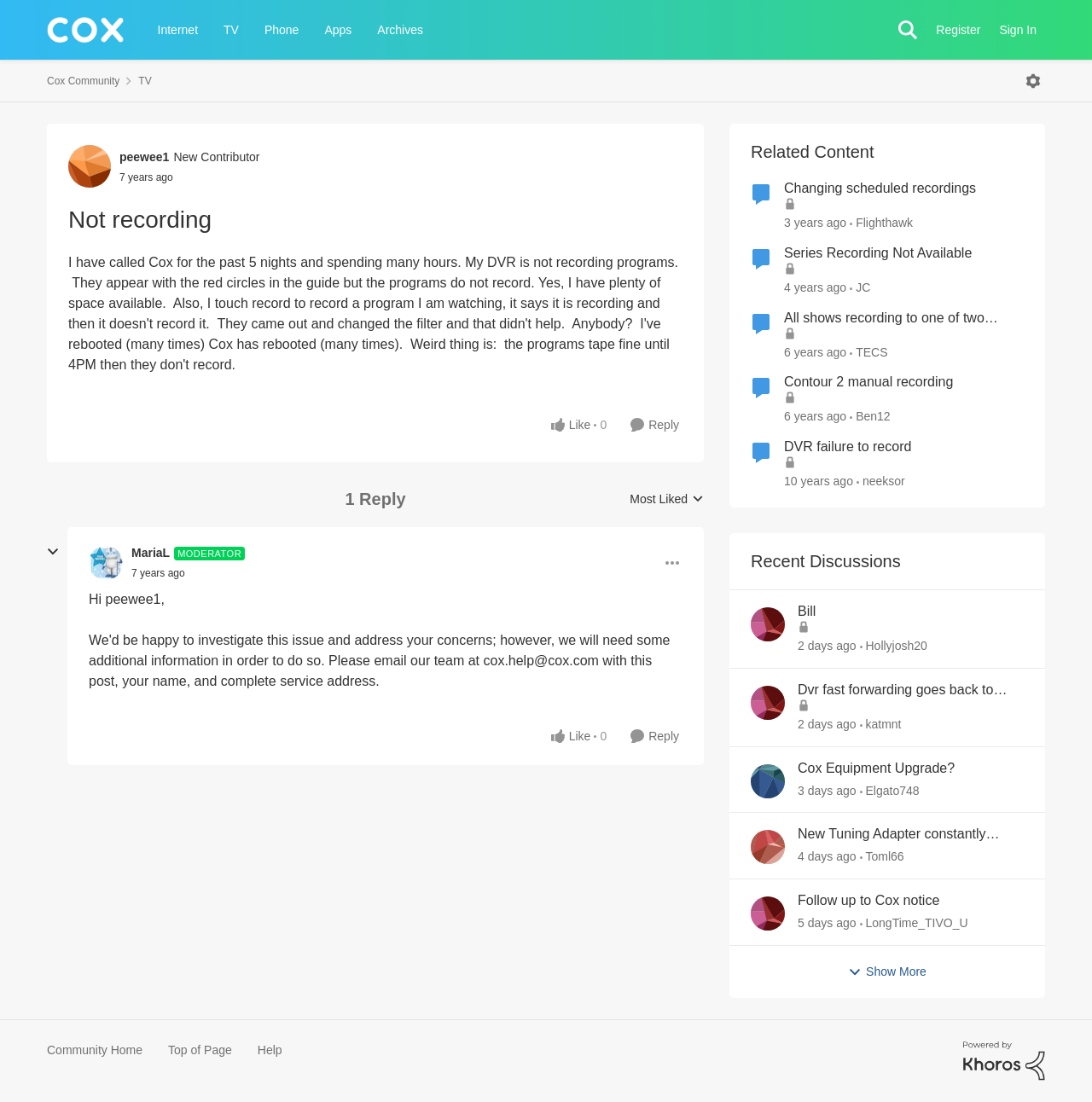Provide the bounding box coordinates of the section that needs to be clicked to accomplish the following instruction: "Sign in to the account."

[0.907, 0.015, 0.957, 0.039]